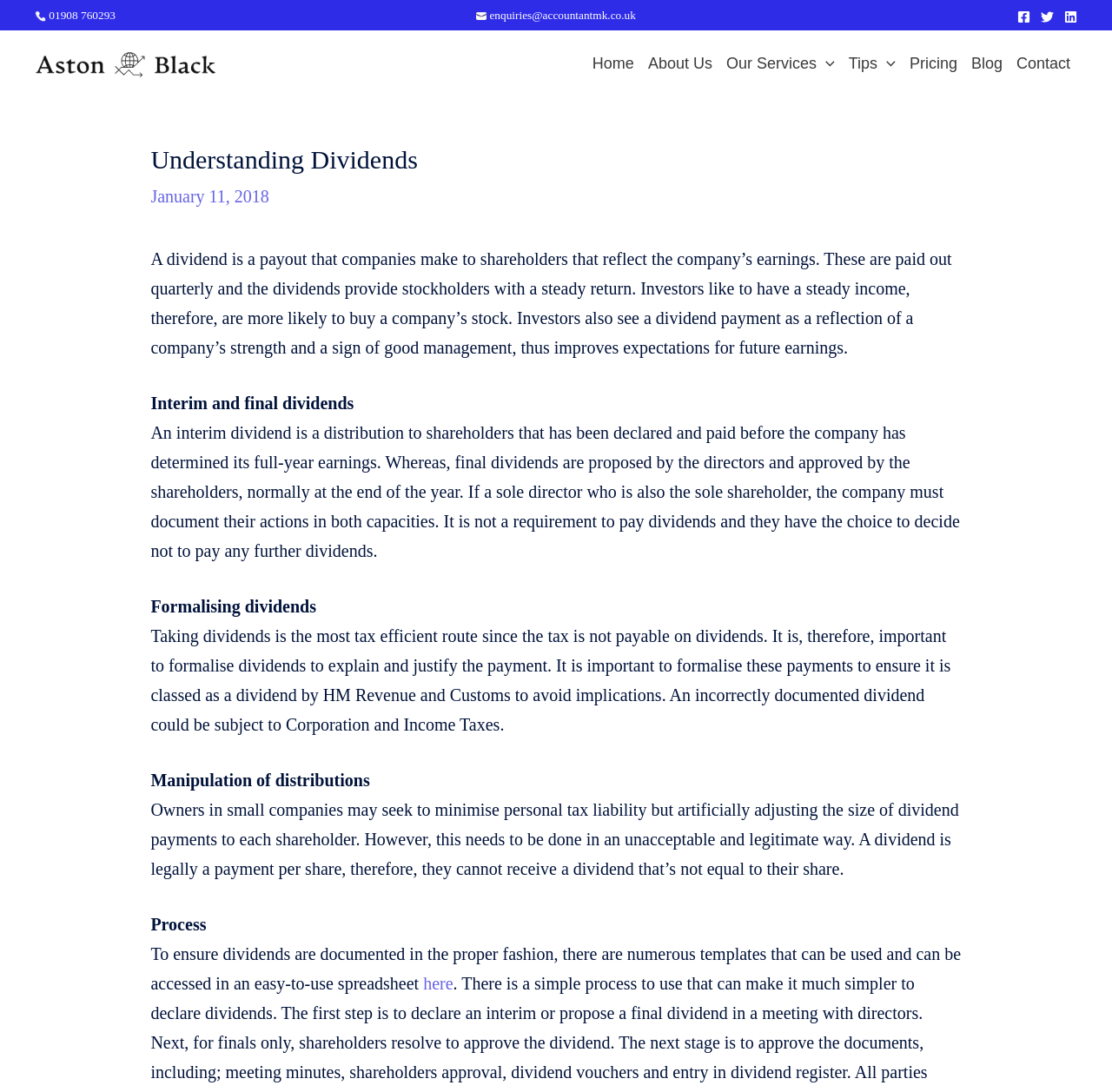How many types of dividends are mentioned?
Provide a short answer using one word or a brief phrase based on the image.

Two